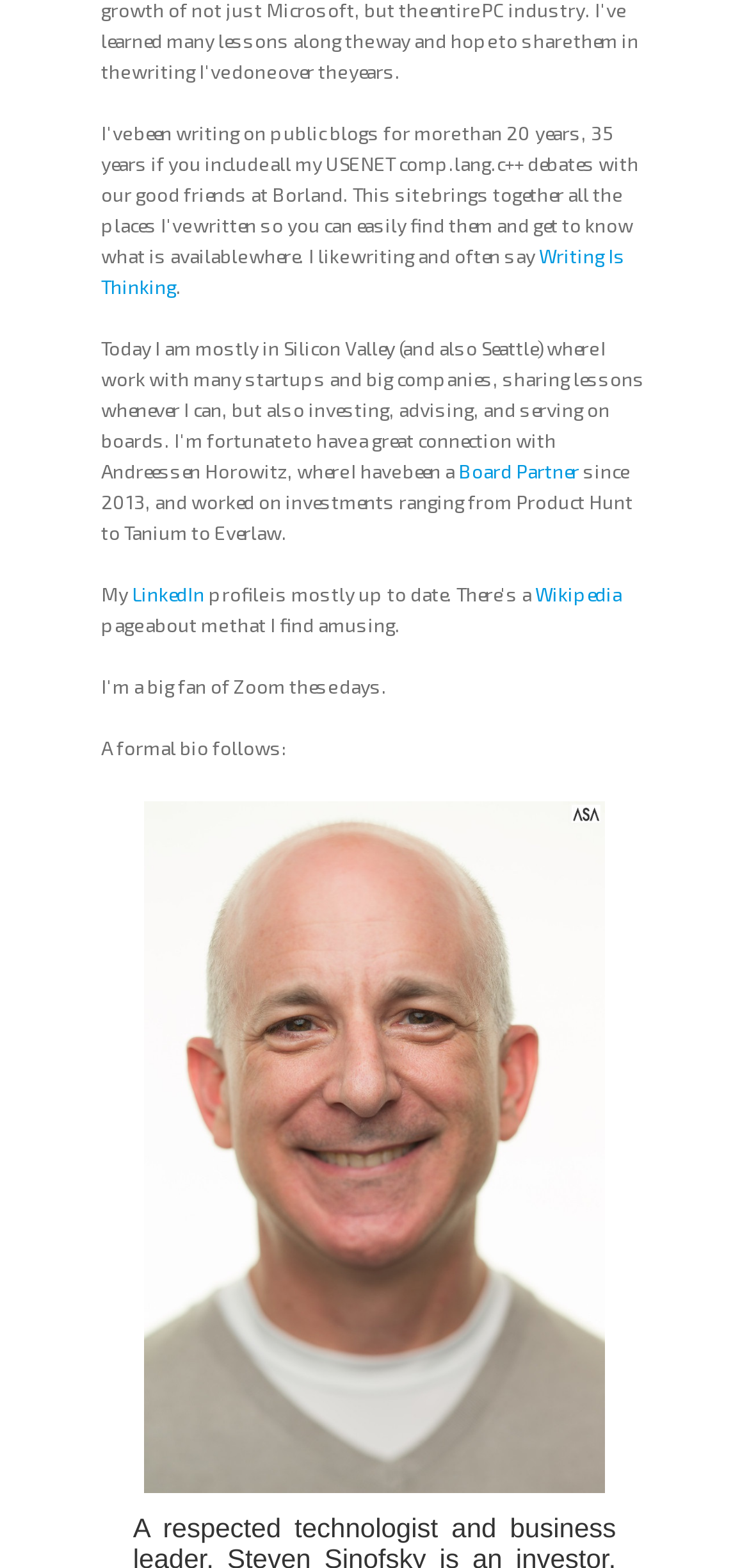Refer to the element description LinkedIn and identify the corresponding bounding box in the screenshot. Format the coordinates as (top-left x, top-left y, bottom-right x, bottom-right y) with values in the range of 0 to 1.

[0.176, 0.371, 0.278, 0.386]